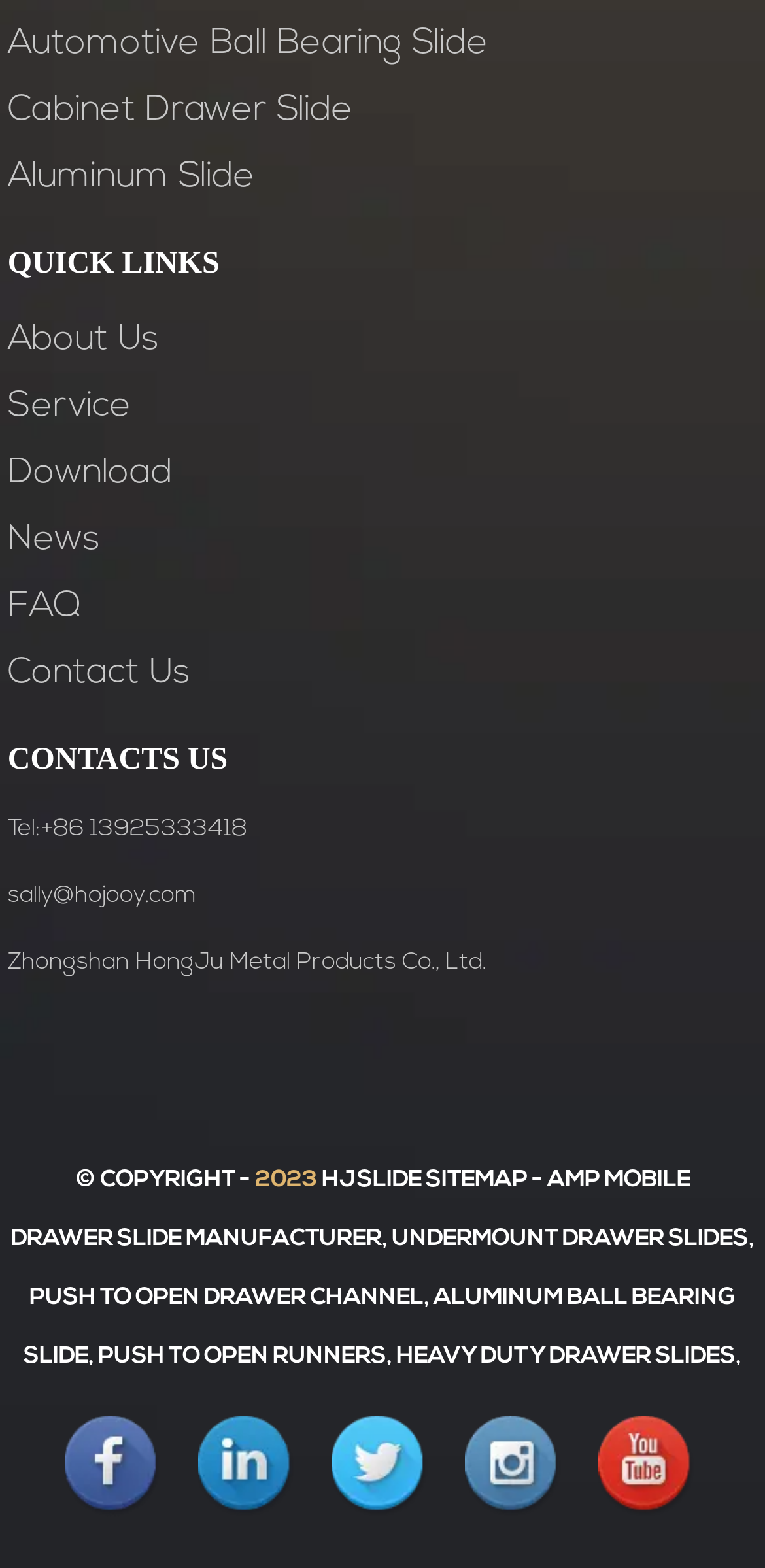Provide the bounding box coordinates of the HTML element described by the text: "Heavy Duty Drawer Slides". The coordinates should be in the format [left, top, right, bottom] with values between 0 and 1.

[0.518, 0.858, 0.962, 0.873]